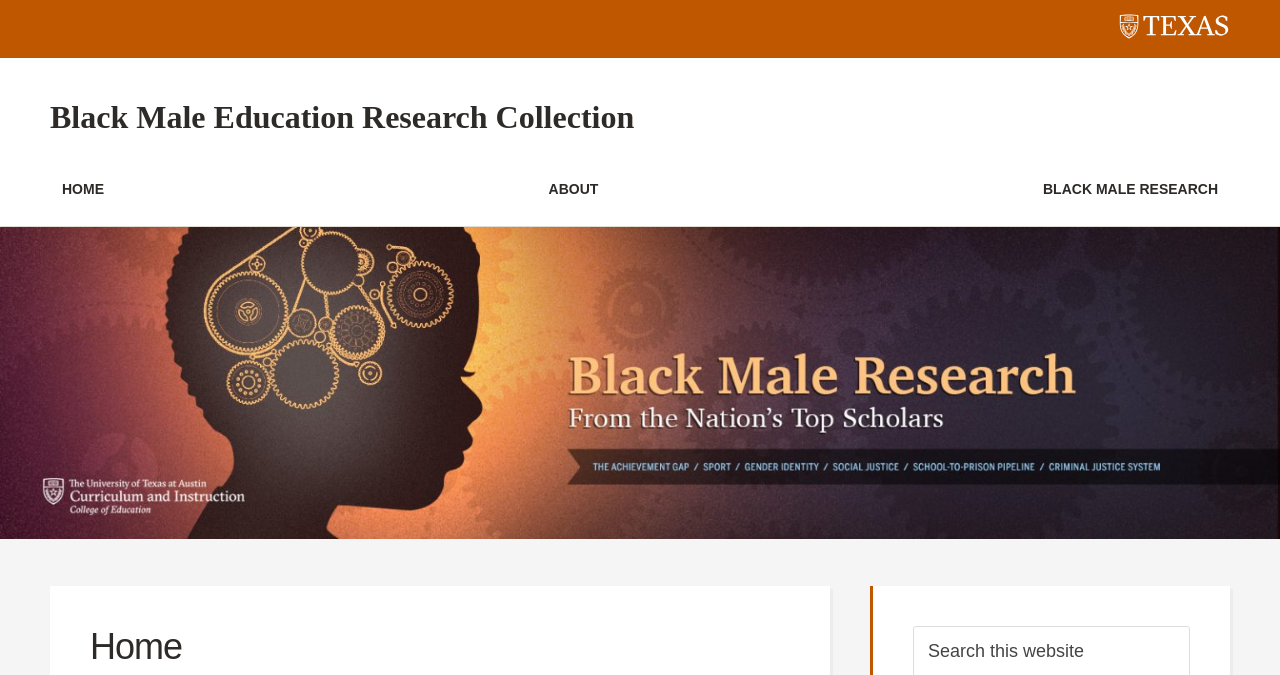What is the theme of the research collection?
Examine the screenshot and reply with a single word or phrase.

Black Male Education